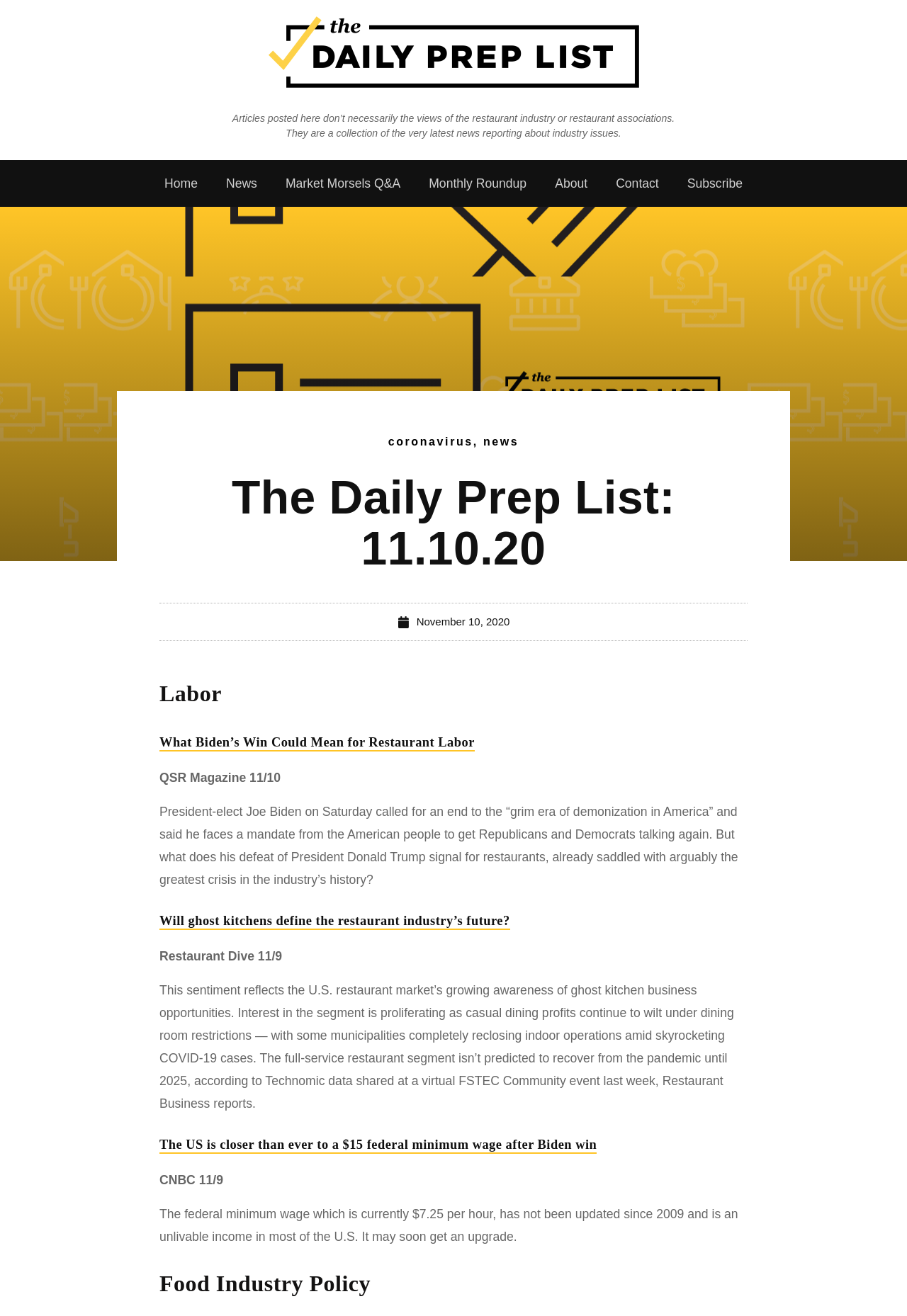Look at the image and write a detailed answer to the question: 
What is the topic of the first article?

The first article is located below the main navigation links, and it has a heading of 'Labor' with a bounding box of [0.176, 0.509, 0.824, 0.546]. The article is about the impact of Biden's win on restaurant labor.